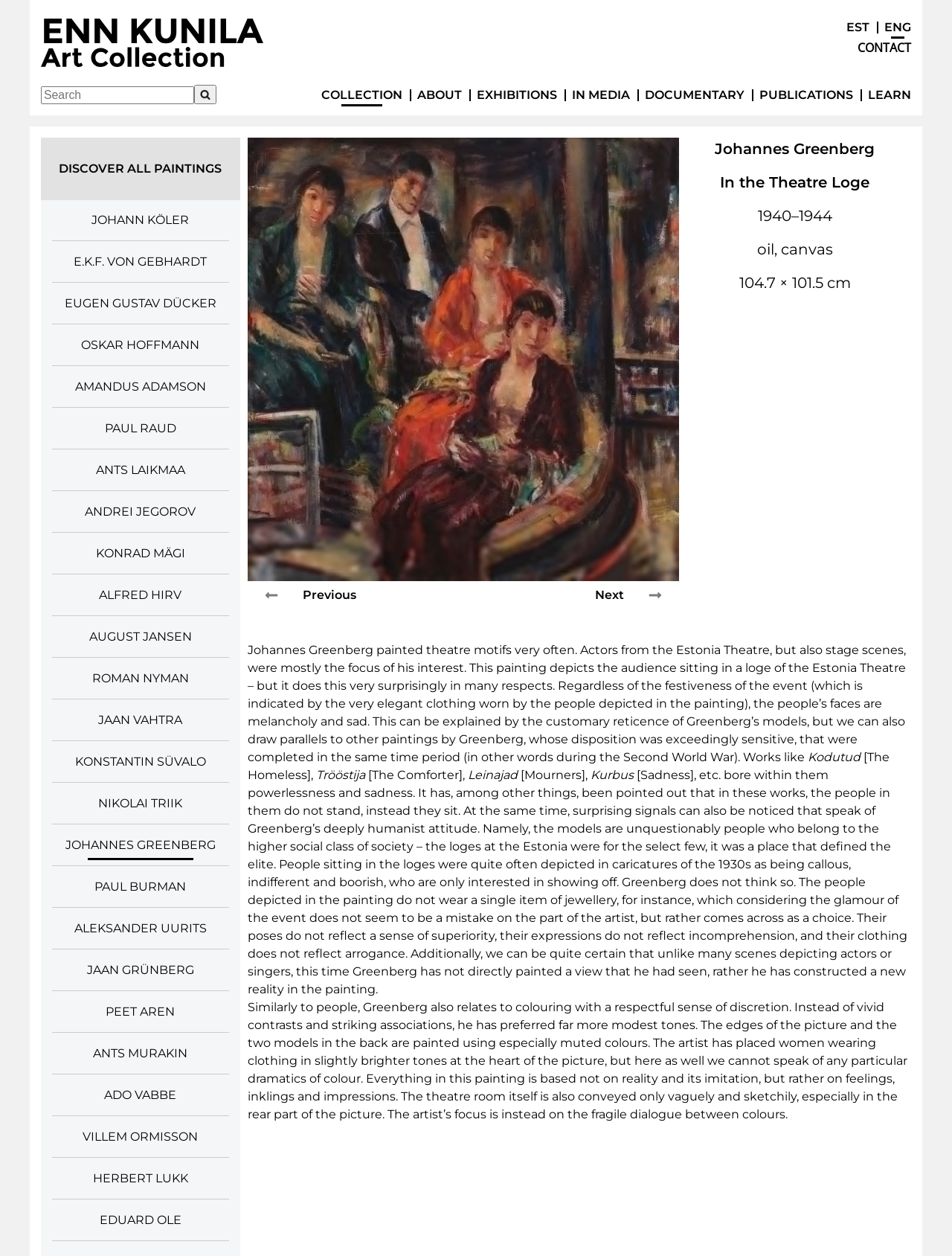Please identify the bounding box coordinates of the element's region that needs to be clicked to fulfill the following instruction: "click the logo". The bounding box coordinates should consist of four float numbers between 0 and 1, i.e., [left, top, right, bottom].

[0.043, 0.015, 0.276, 0.053]